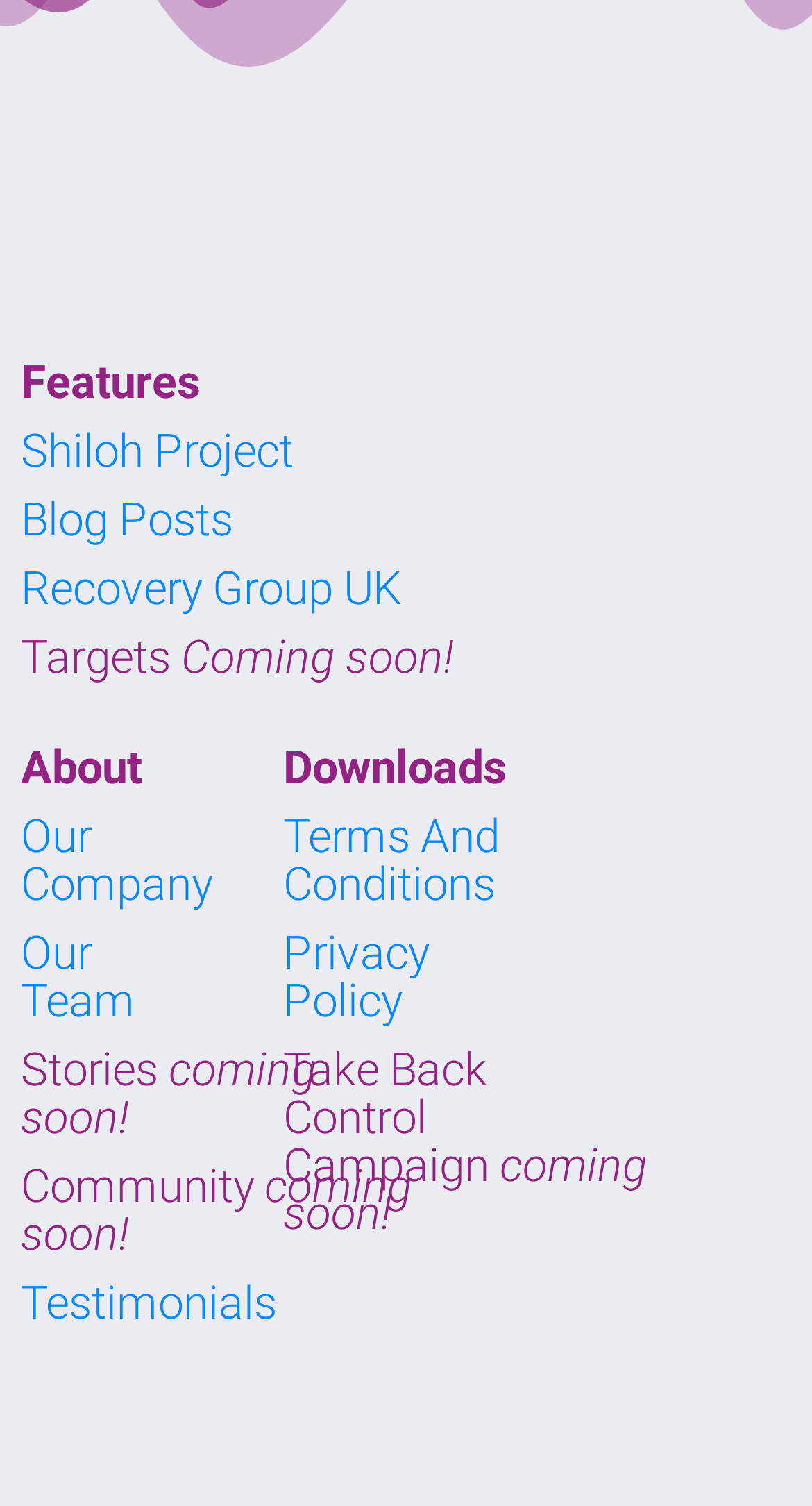Using the details in the image, give a detailed response to the question below:
What is the last menu item in the top left section?

The last menu item in the top left section is 'Our Team' because it is the last link element in the top left section, located below the 'Our Company' link with a bounding box of [0.026, 0.616, 0.167, 0.682].